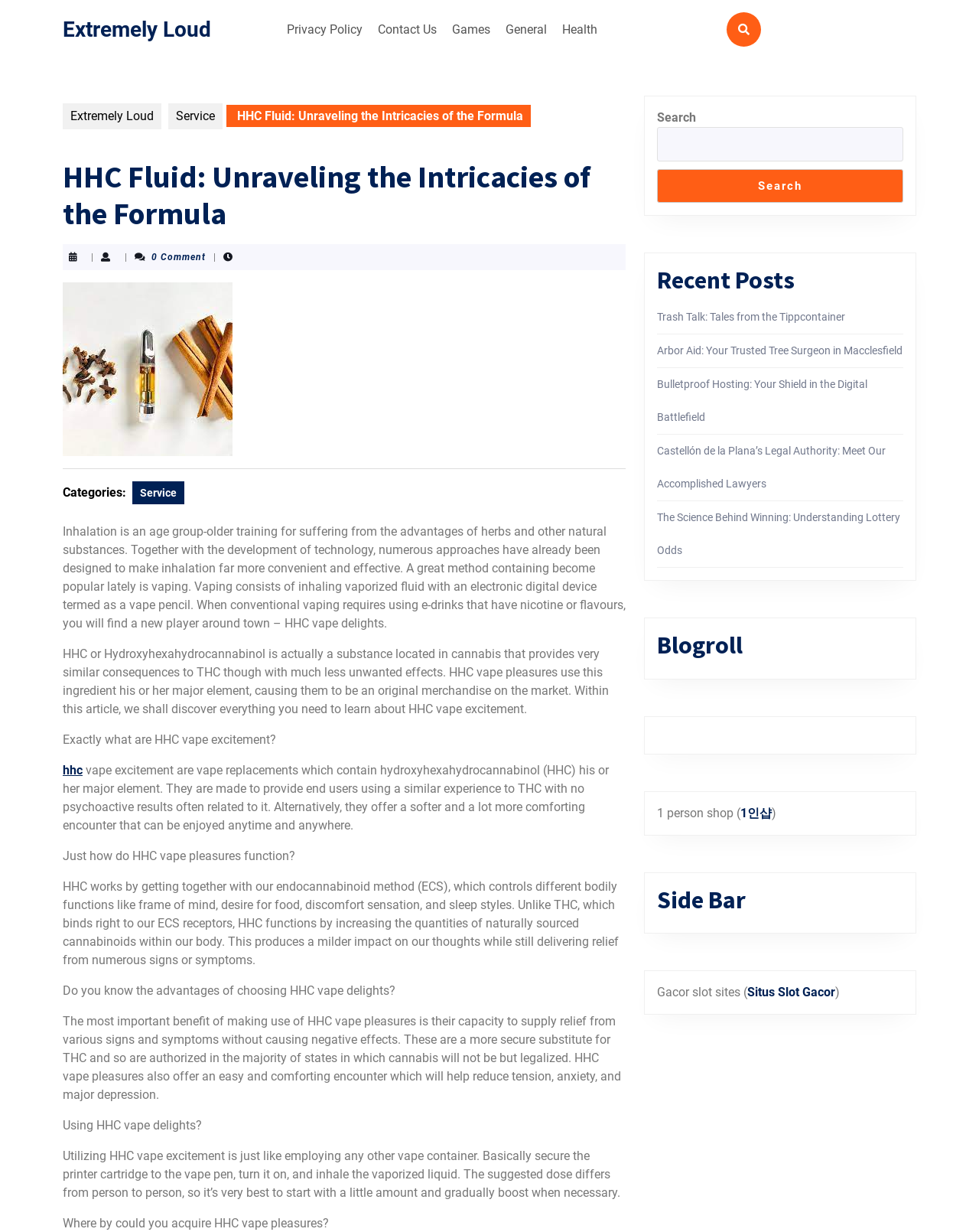How do you use HHC vape delights?
Answer the question with a detailed and thorough explanation.

The webpage explains that using HHC vape delights is similar to using any other vape container. You simply attach the cartridge to the vape pen, turn it on, and inhale the vaporized liquid. The recommended dose varies from person to person, so it's best to start with a small amount and gradually increase as needed.